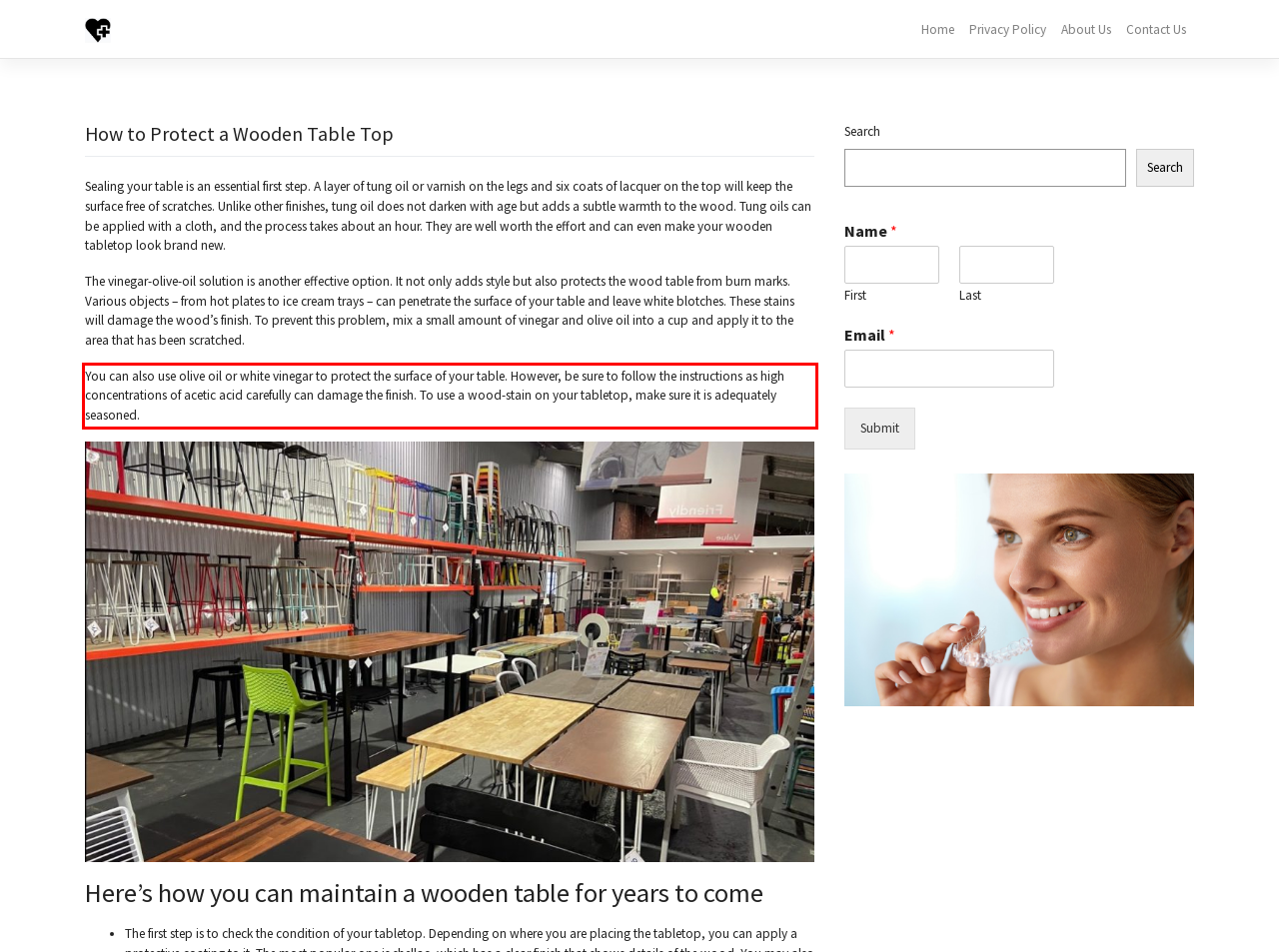You have a screenshot of a webpage with a red bounding box. Use OCR to generate the text contained within this red rectangle.

You can also use olive oil or white vinegar to protect the surface of your table. However, be sure to follow the instructions as high concentrations of acetic acid carefully can damage the finish. To use a wood-stain on your tabletop, make sure it is adequately seasoned.